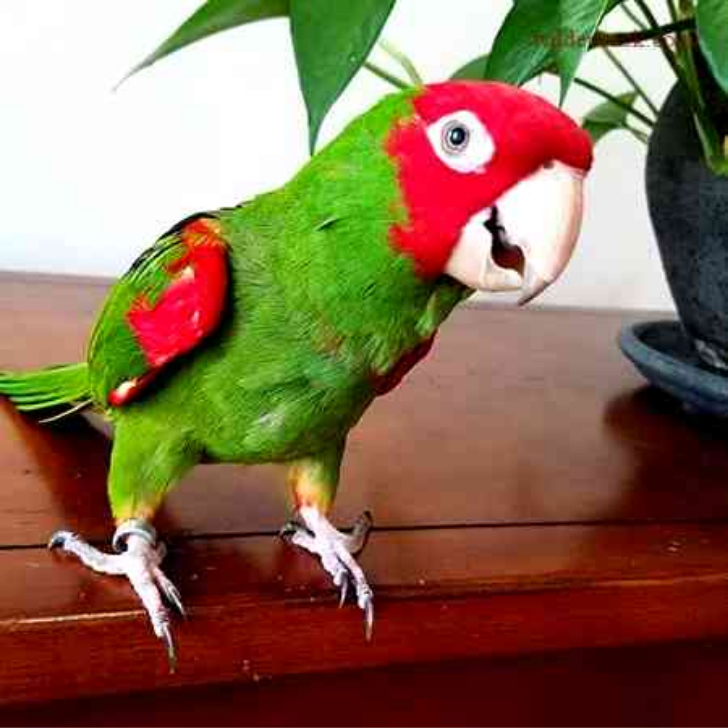Provide a comprehensive description of the image.

The image features a vibrant cherry head conure, showcasing its striking plumage with a bright green body and a distinctive red head accented by red patches on its wings. The bird stands on a wooden surface, highlighting its lively presence. In the background, there are hints of greenery, suggesting a natural and inviting environment. This delightful species is known for its charming personality and makes a wonderful companion, as they bring joy and love into homes. This image complements the guide on selecting cherry head conures, emphasizing their appeal as pet birds.